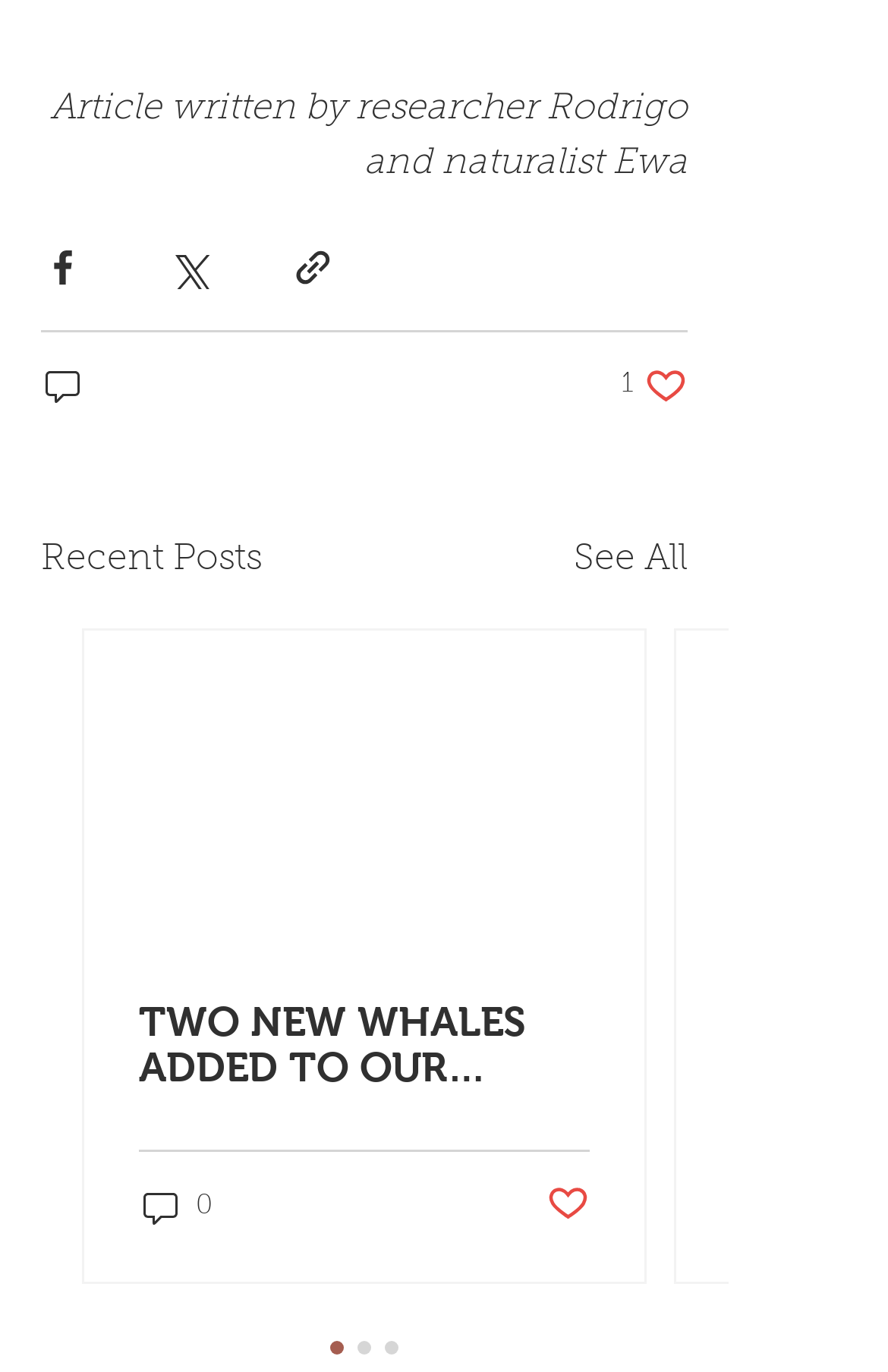Show the bounding box coordinates for the element that needs to be clicked to execute the following instruction: "View recent posts". Provide the coordinates in the form of four float numbers between 0 and 1, i.e., [left, top, right, bottom].

[0.046, 0.388, 0.295, 0.428]